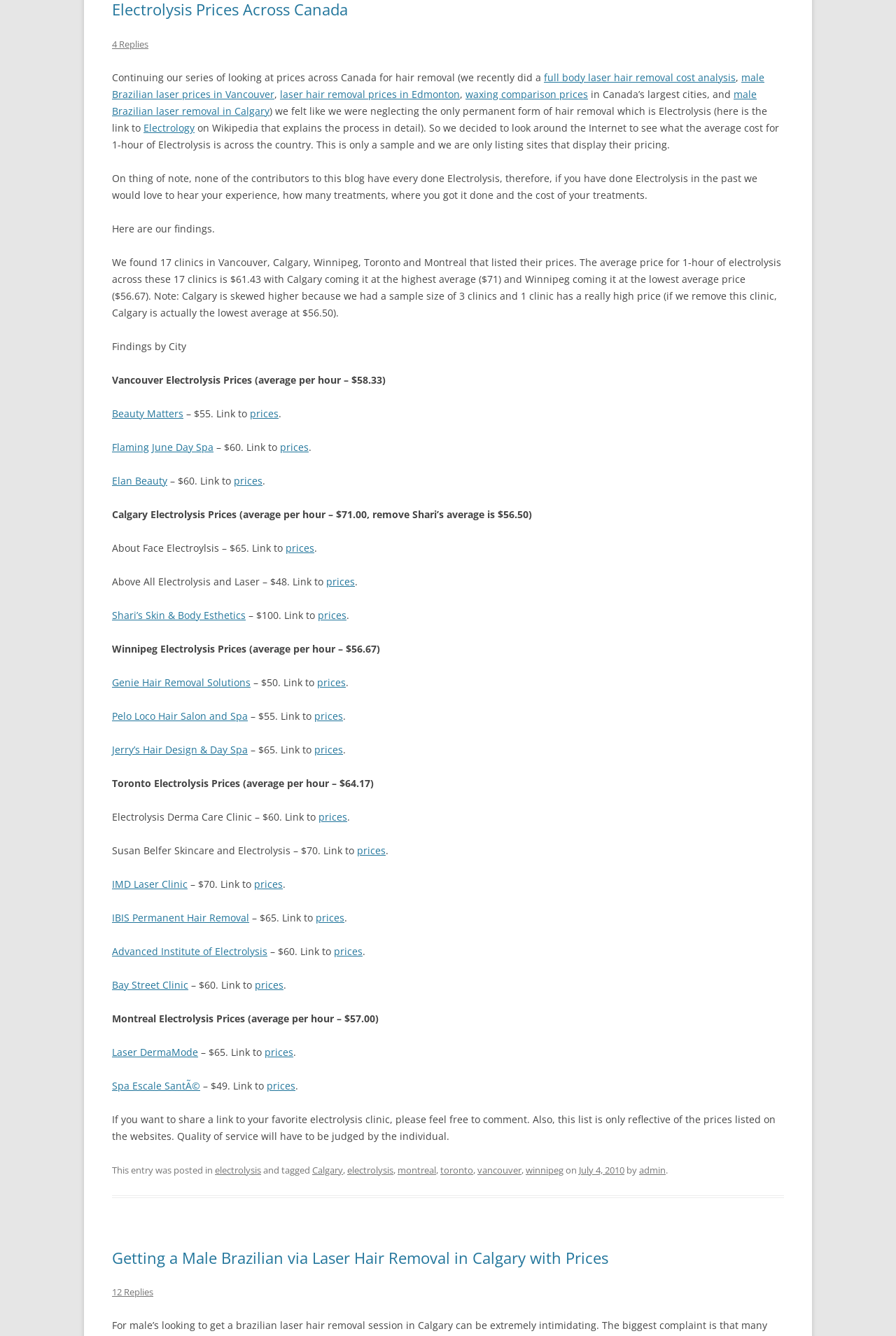Provide your answer in a single word or phrase: 
What is the name of the clinic with the highest price in Calgary?

Shari's Skin & Body Esthetics